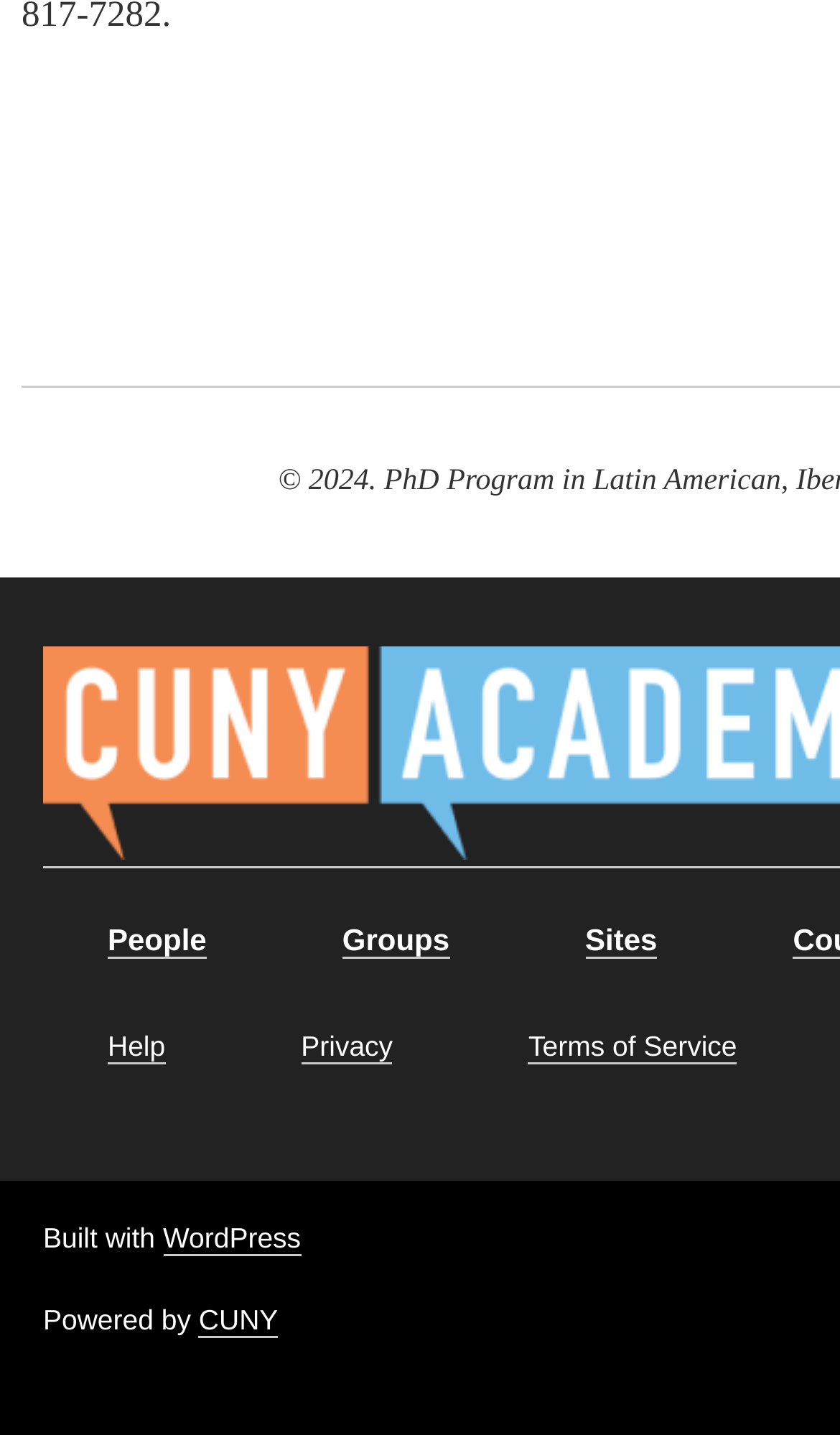What is the first link on the top left?
Answer the question with a single word or phrase, referring to the image.

People